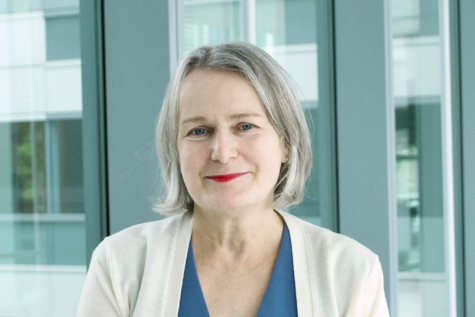Analyze the image and describe all key details you can observe.

The image depicts Dr. Nancy J. Donovan, MD, a prominent figure in geriatric psychiatry. She is shown smiling warmly against a backdrop of modern glass architecture, reflecting her professional environment. Dr. Donovan serves as the Chief of the Division of Geriatric Psychiatry at Brigham and Women’s Hospital and is affiliated with Massachusetts General Hospital as an Associate Researcher and Harvard Medical School as an Associate Professor of Psychiatry. 

In her role, she conducts important research focused on brain changes related to emotional and behavioral symptoms in aging, including early Alzheimer's disease. Her dedication to clinical care is evident as she provides support to patients dealing with late-life psychiatric and cognitive disorders. Outside her professional commitments, Dr. Donovan enjoys playing tennis and attending Grand Slam tournaments, showcasing her vibrant personality and interests beyond medicine.